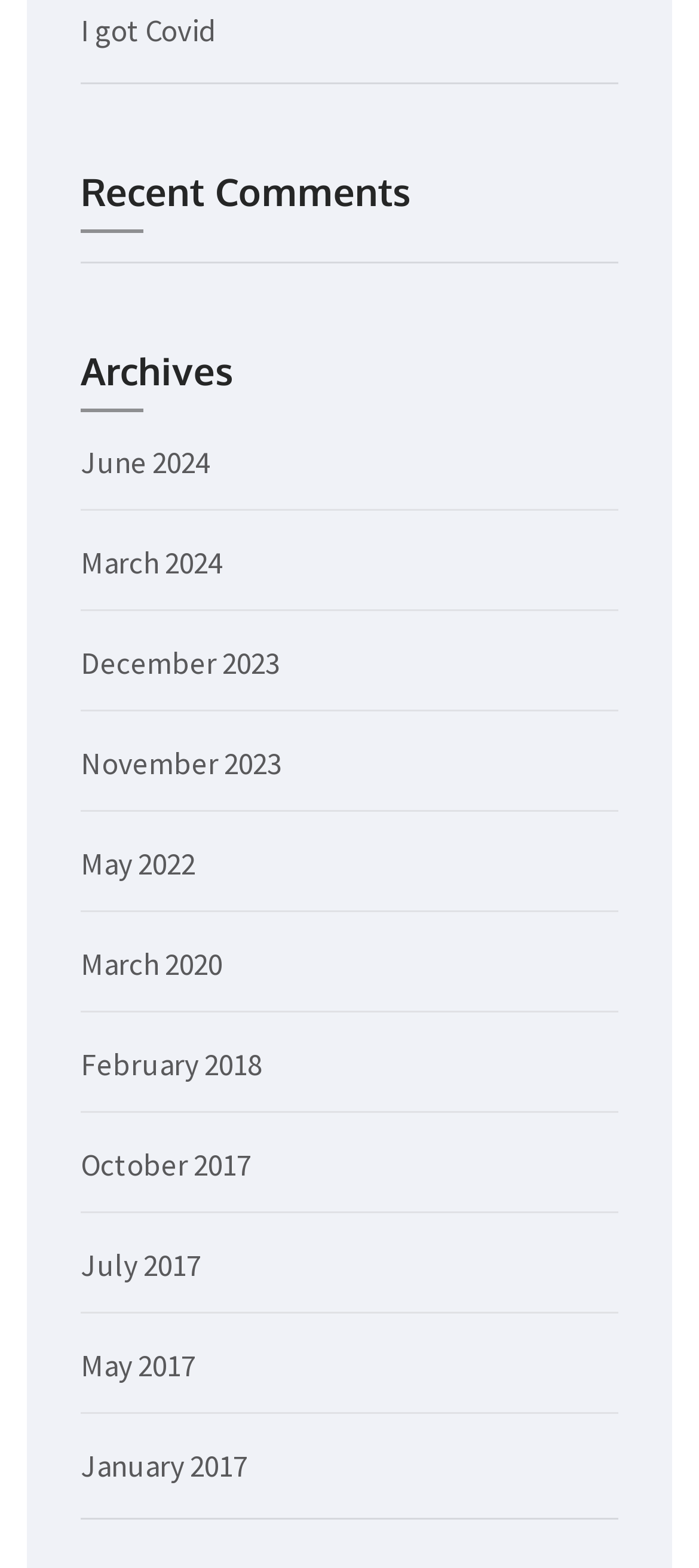Identify the bounding box coordinates of the clickable region necessary to fulfill the following instruction: "view recent comments". The bounding box coordinates should be four float numbers between 0 and 1, i.e., [left, top, right, bottom].

[0.115, 0.108, 0.885, 0.147]